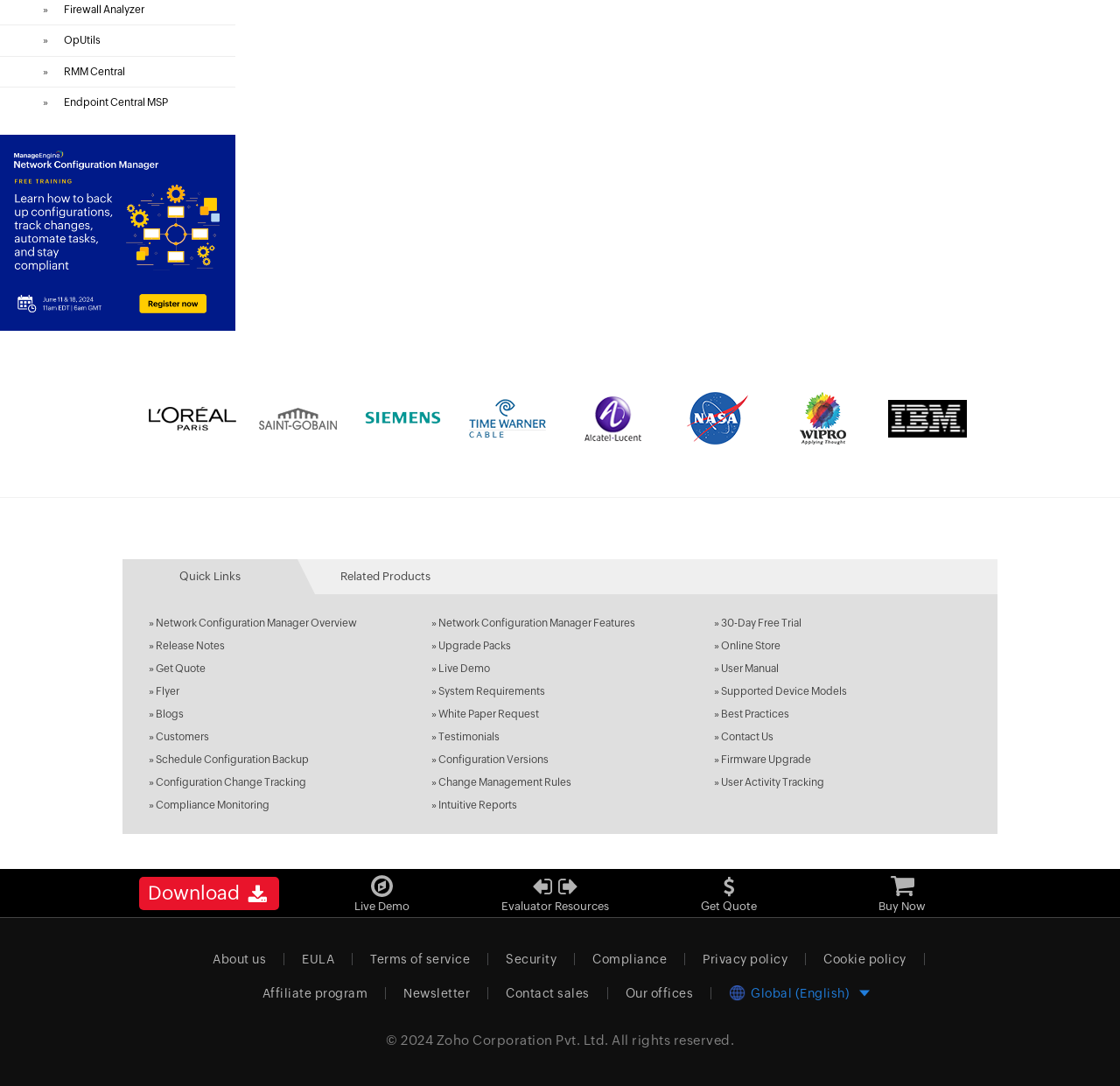Locate the bounding box coordinates of the area that needs to be clicked to fulfill the following instruction: "Get a 30-Day Free Trial". The coordinates should be in the format of four float numbers between 0 and 1, namely [left, top, right, bottom].

[0.644, 0.568, 0.716, 0.58]